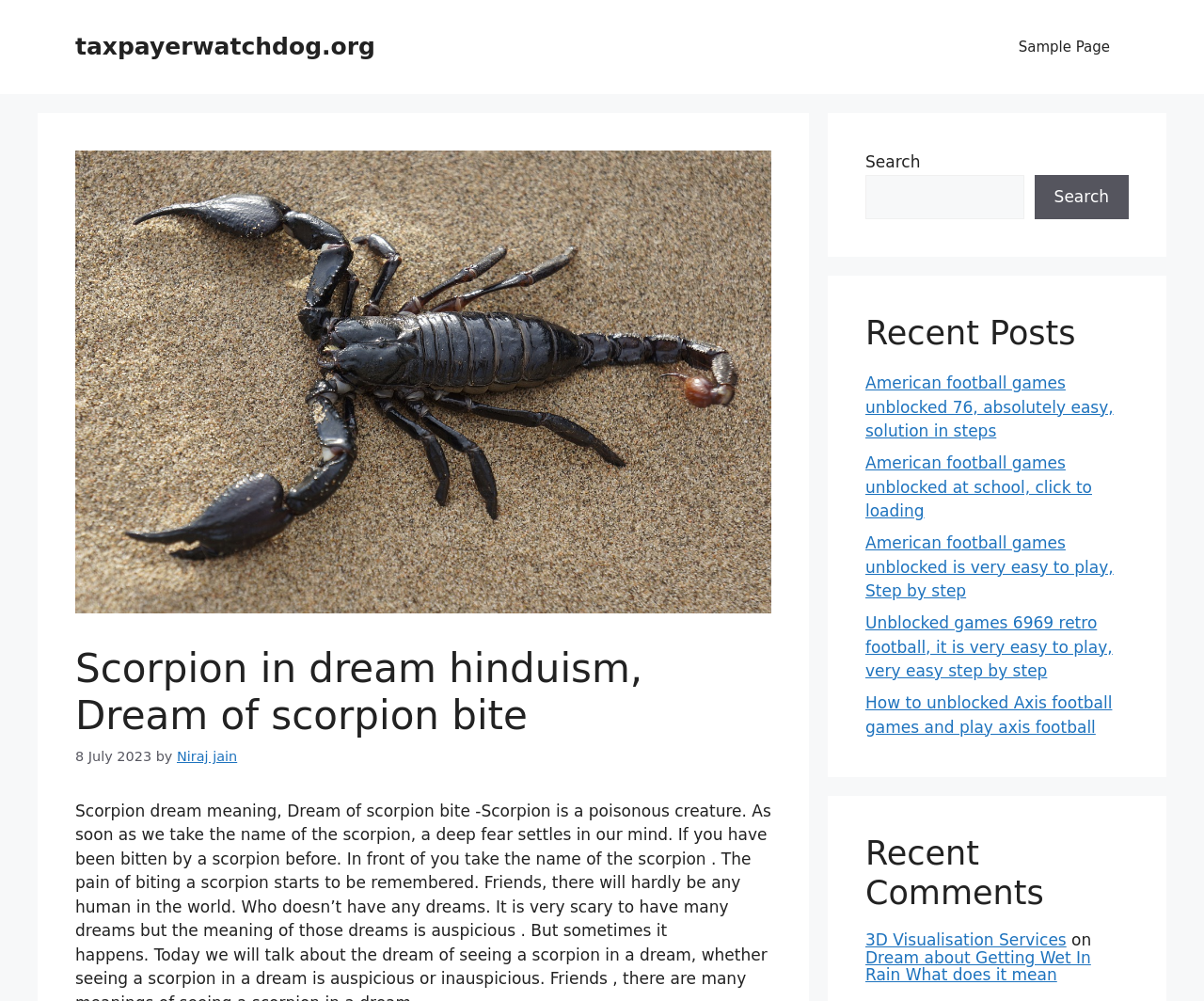Please identify the bounding box coordinates of the area that needs to be clicked to fulfill the following instruction: "Click on American football games unblocked 76."

[0.719, 0.373, 0.925, 0.44]